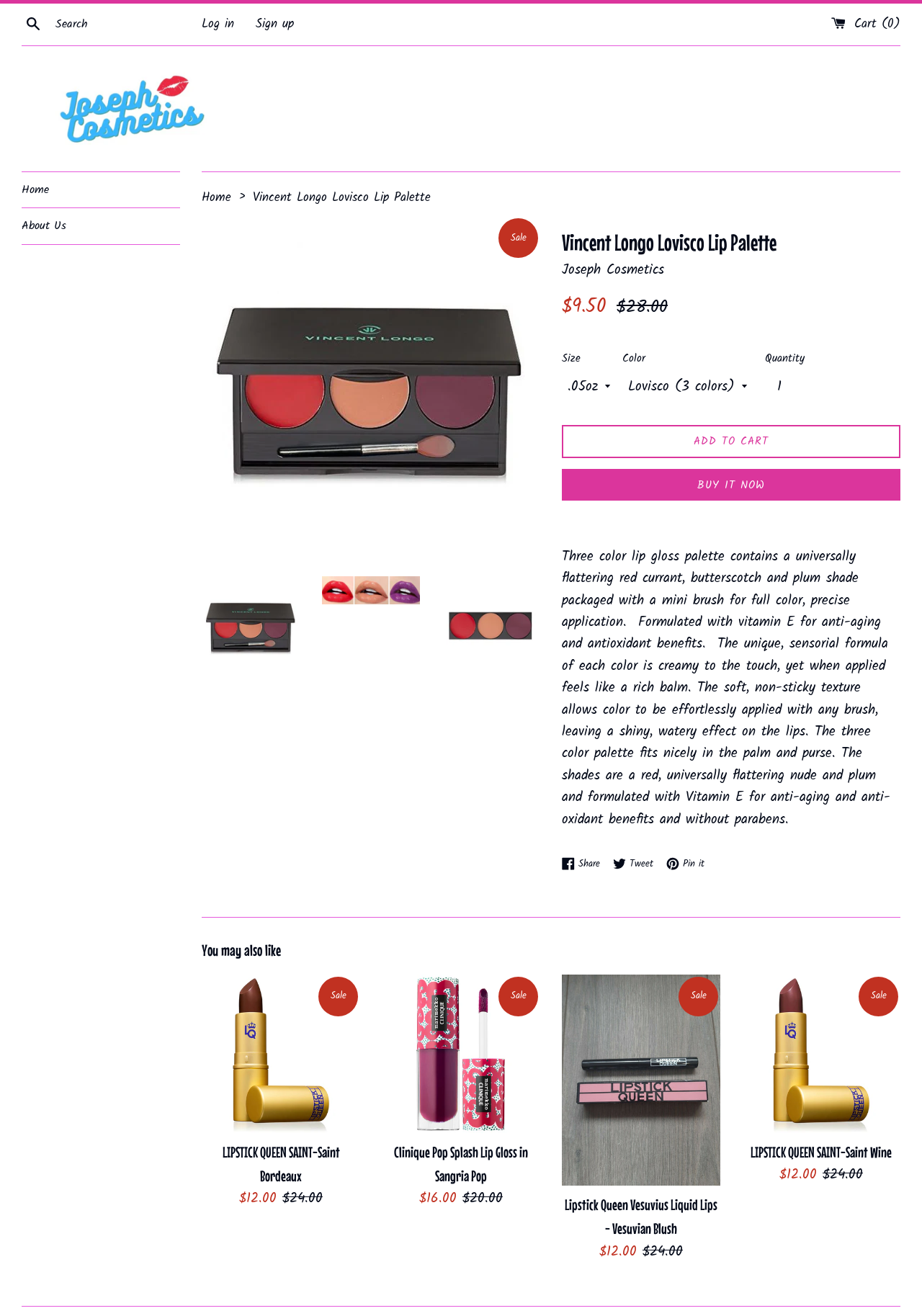Specify the bounding box coordinates of the element's area that should be clicked to execute the given instruction: "View your cart". The coordinates should be four float numbers between 0 and 1, i.e., [left, top, right, bottom].

[0.902, 0.011, 0.977, 0.025]